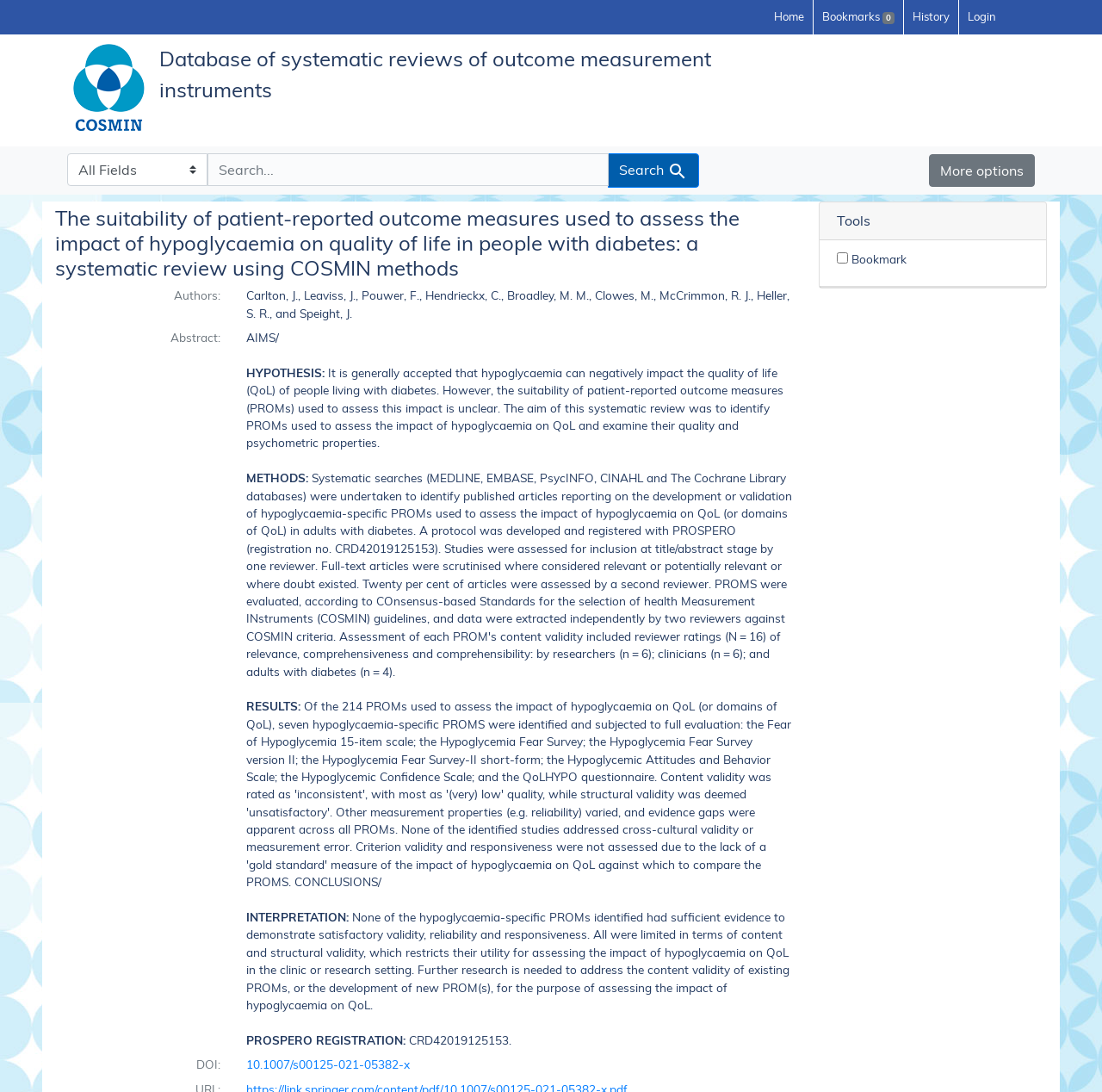Find the bounding box coordinates for the UI element whose description is: "aria-label="Search input" name="phrase" placeholder="Search..."". The coordinates should be four float numbers between 0 and 1, in the format [left, top, right, bottom].

None